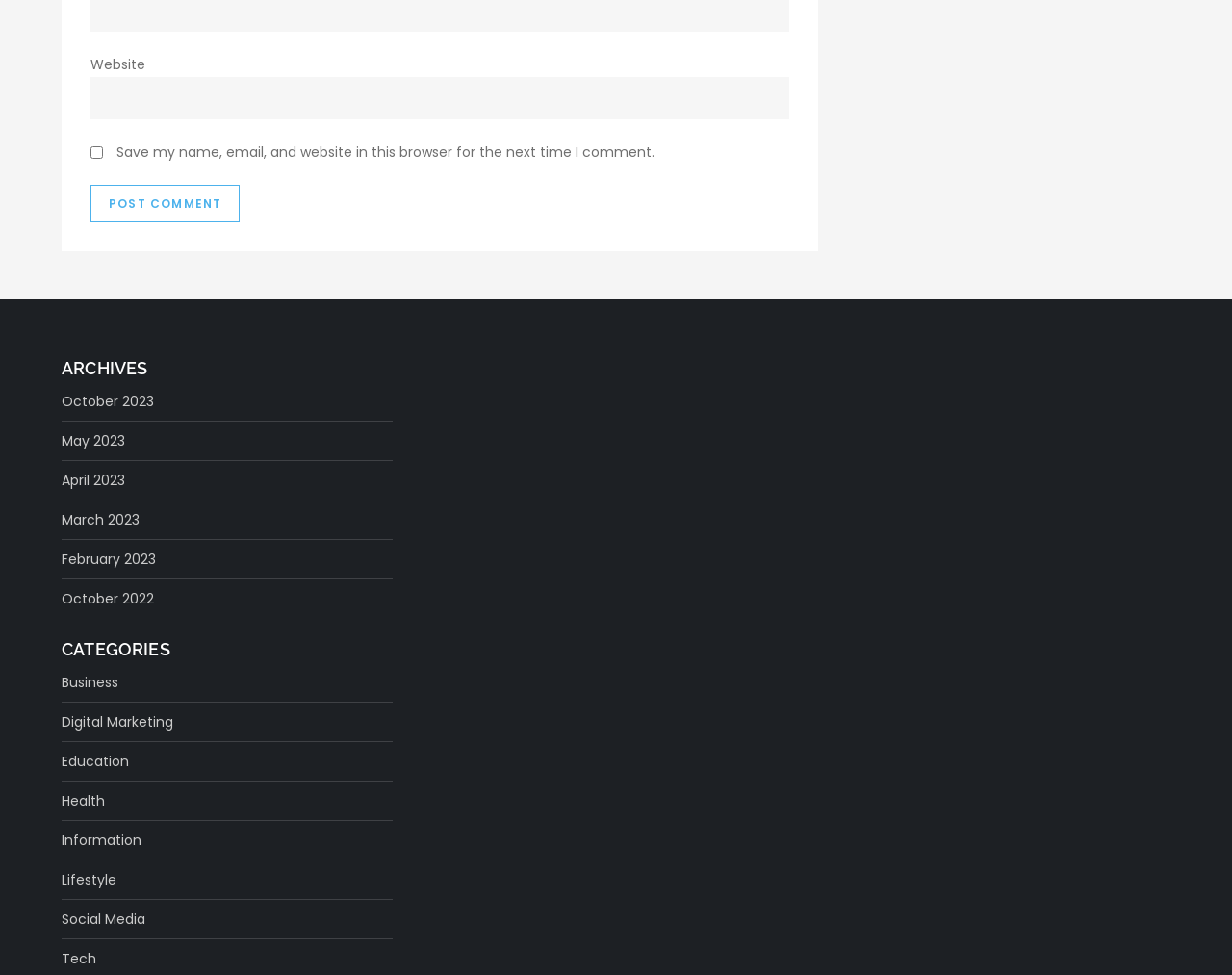What is the purpose of the checkbox?
Can you offer a detailed and complete answer to this question?

The checkbox is labeled 'Save my name, email, and website in this browser for the next time I comment.' This suggests that its purpose is to save the user's website data for future comments.